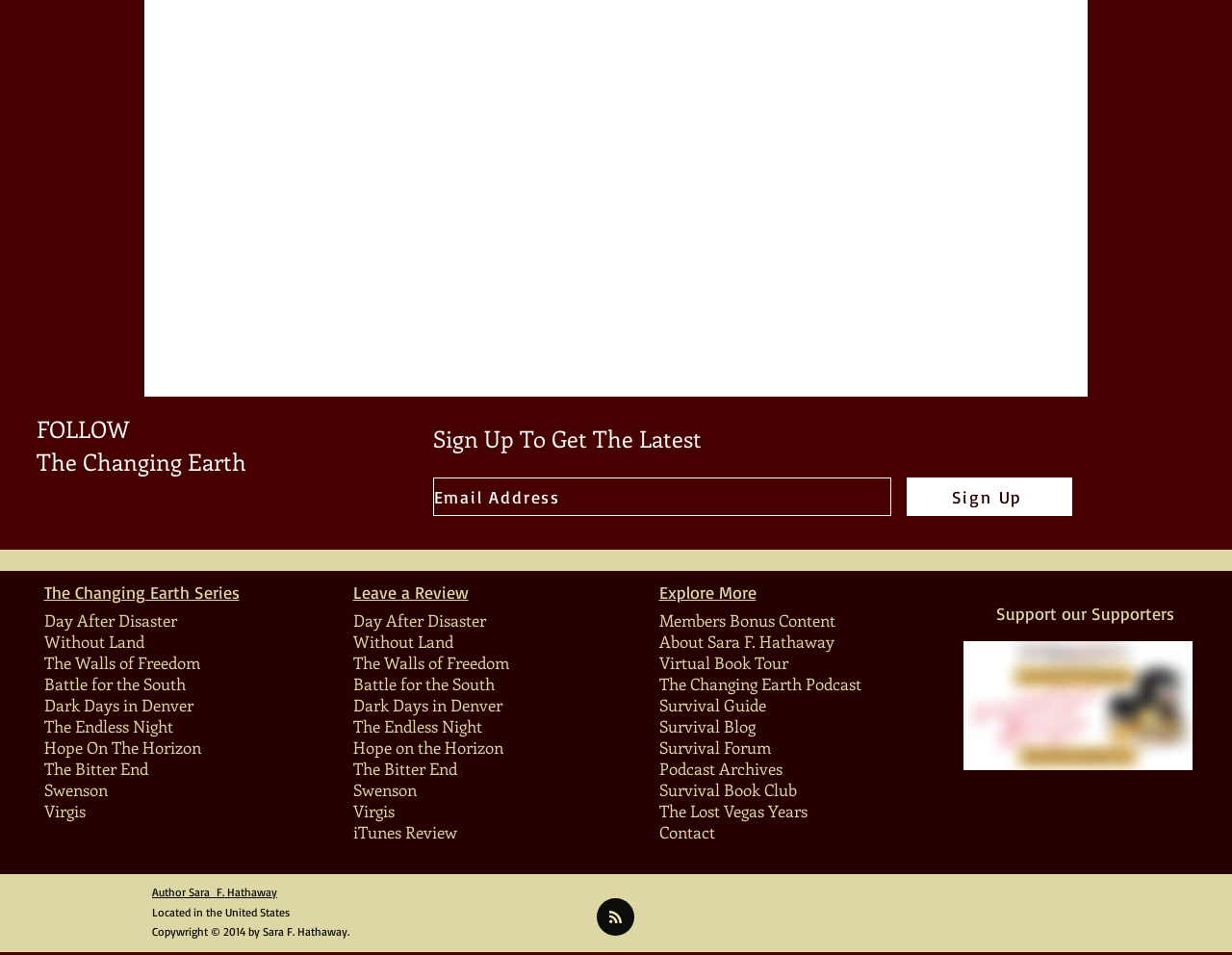What is the name of the podcast?
Please elaborate on the answer to the question with detailed information.

The name of the podcast can be found in the link element 'The Changing Earth Podcast' located at [0.535, 0.705, 0.699, 0.727].